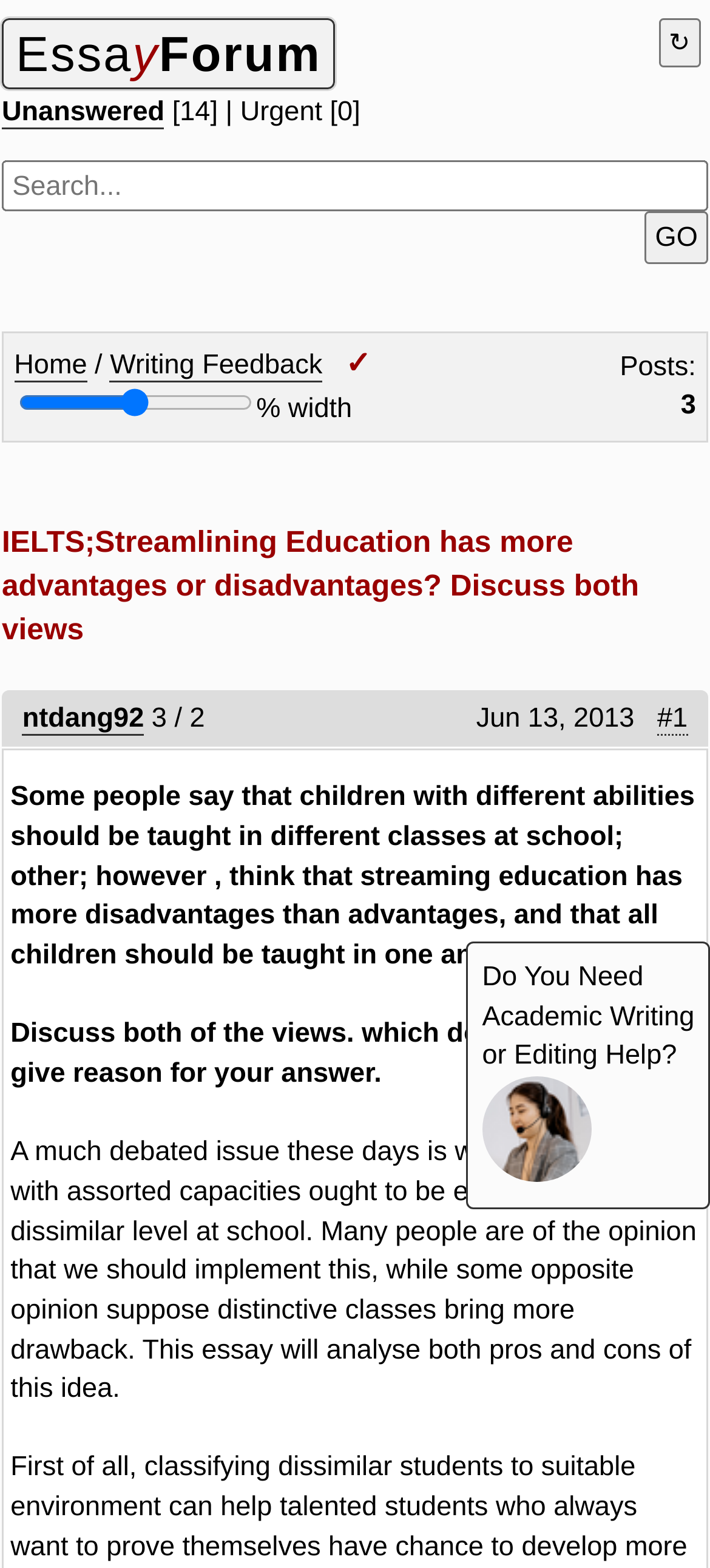Observe the image and answer the following question in detail: What is the date of the essay?

I found the answer by reading the StaticText element with the text 'Jun 13, 2013' which is located inside the heading element.